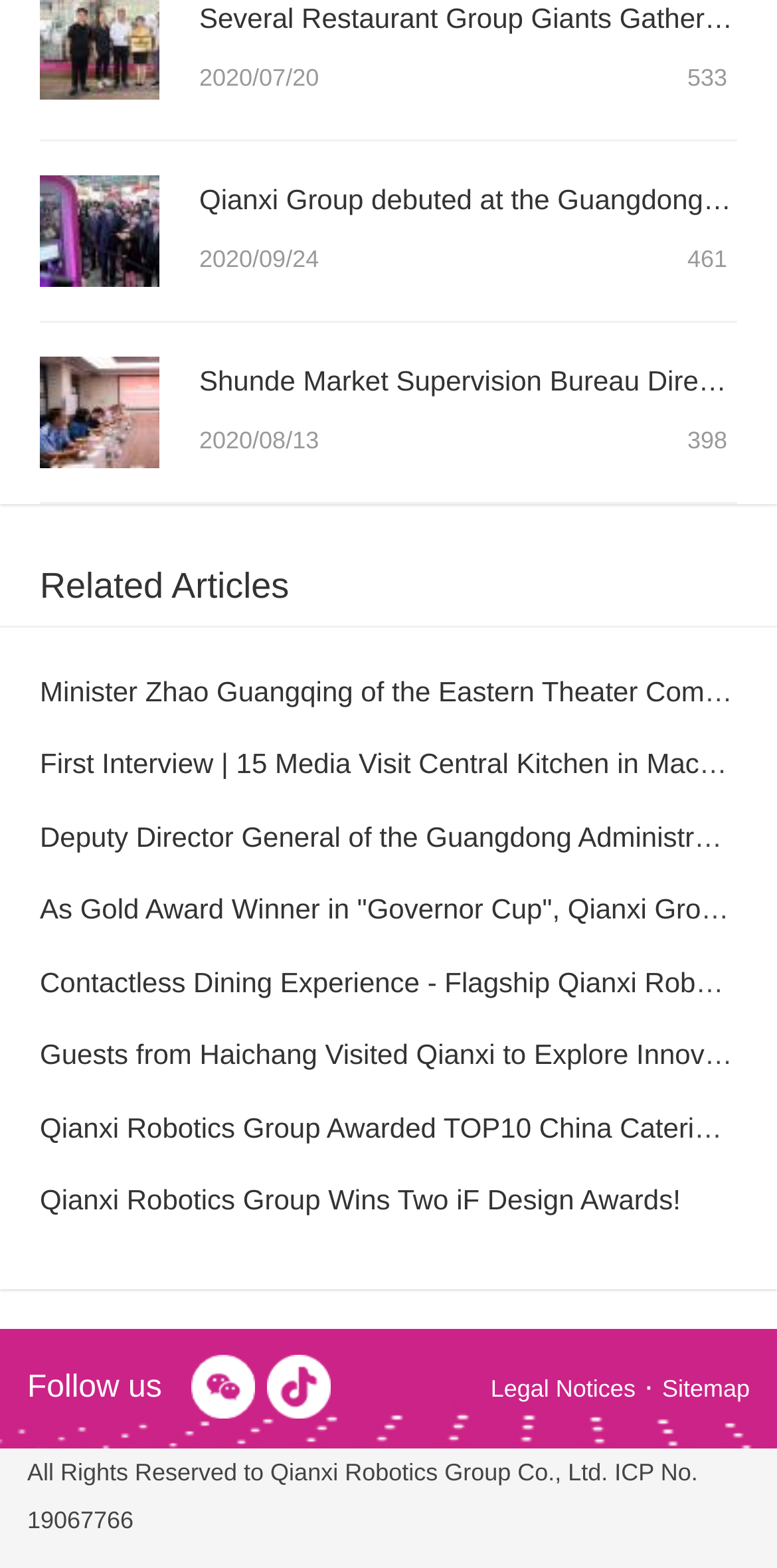Determine the bounding box of the UI component based on this description: "Hell Train: Chapter One (Preview)". The bounding box coordinates should be four float values between 0 and 1, i.e., [left, top, right, bottom].

None